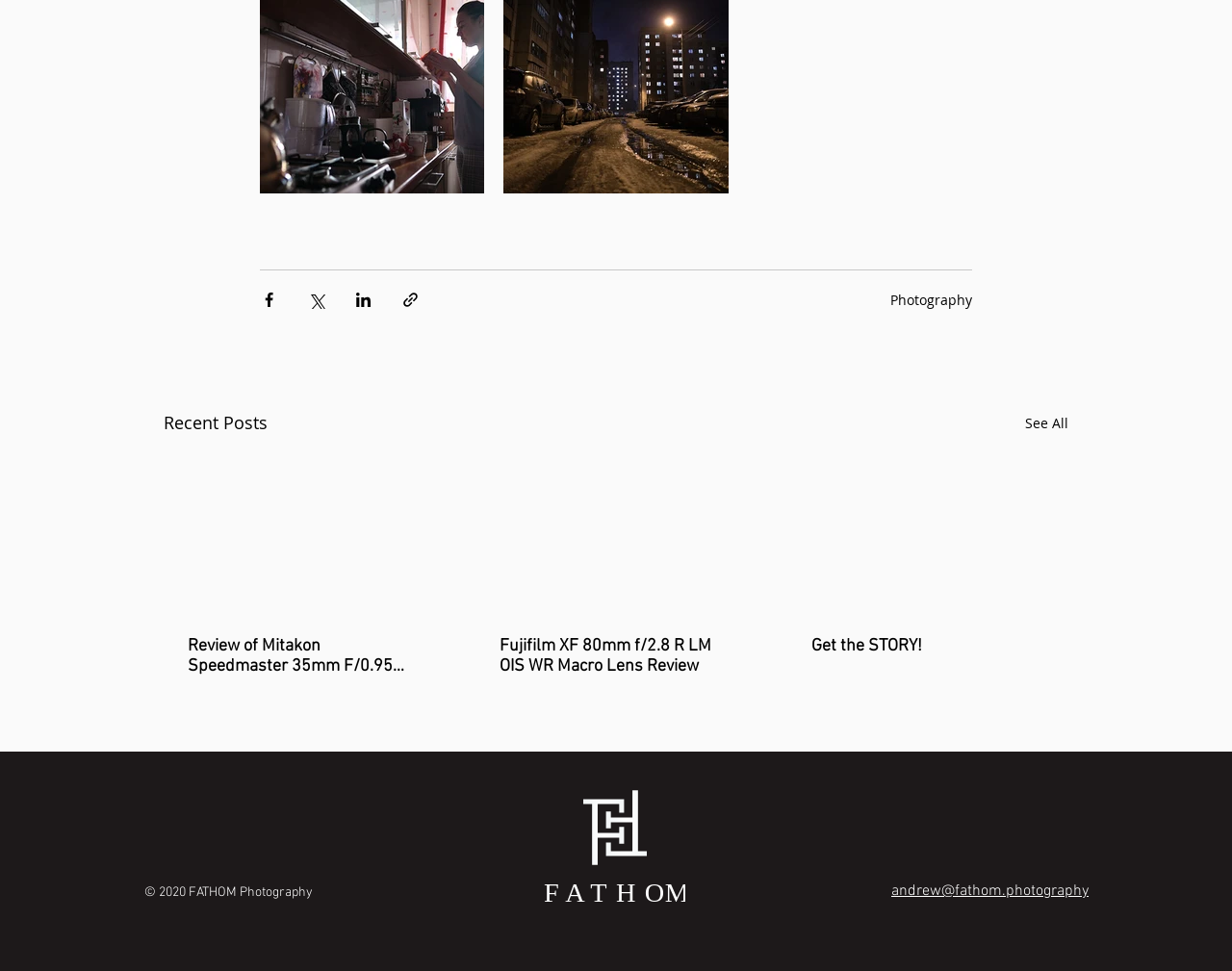Using the information in the image, could you please answer the following question in detail:
What is the purpose of the buttons at the top?

The buttons at the top, including 'Share via Facebook', 'Share via Twitter', 'Share via LinkedIn', and 'Share via link', suggest that the purpose of these buttons is to allow users to share posts or articles on various social media platforms or via a link.